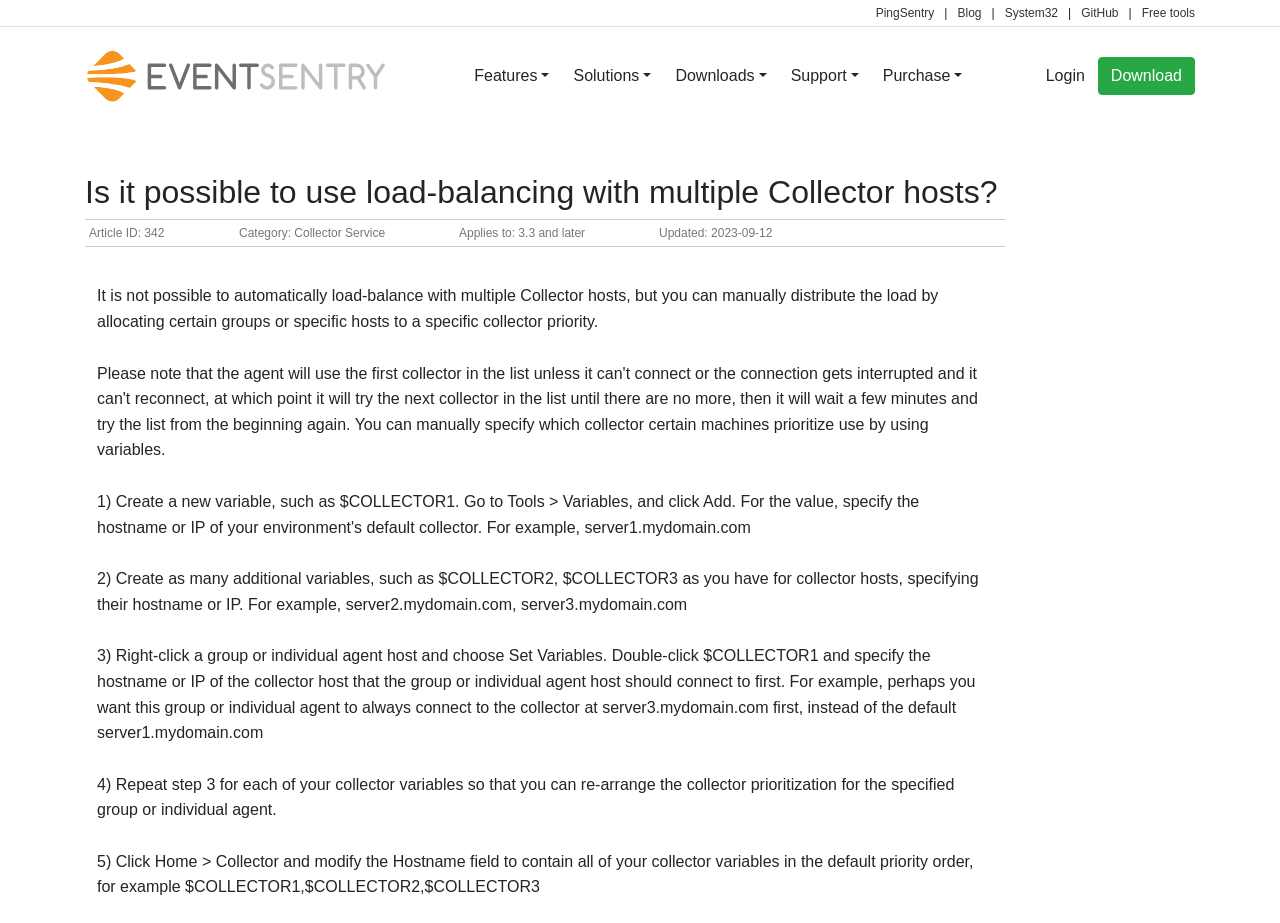Please locate the bounding box coordinates of the element that should be clicked to complete the given instruction: "Click on the 'Login' button".

[0.807, 0.062, 0.858, 0.103]